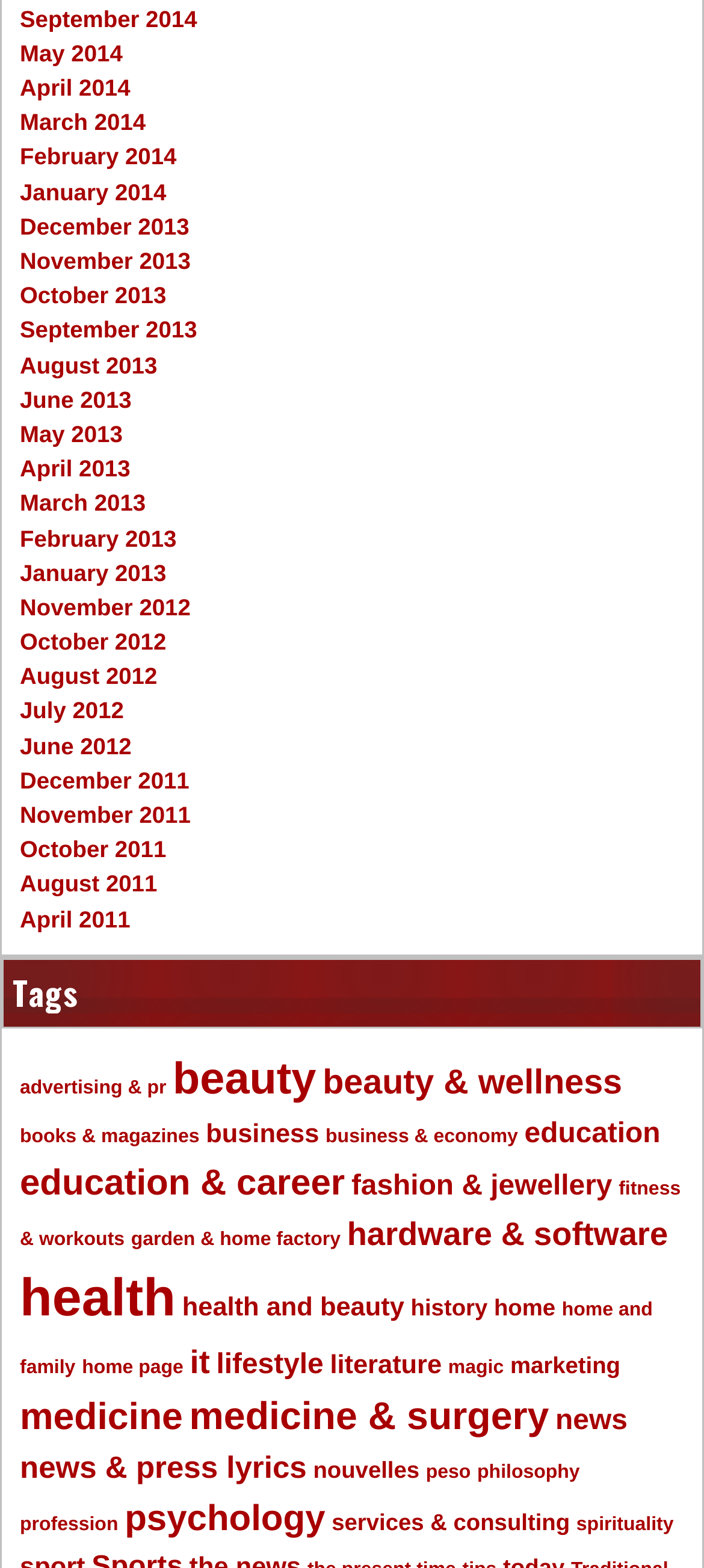Find the bounding box coordinates of the clickable element required to execute the following instruction: "Browse 'lifestyle' articles". Provide the coordinates as four float numbers between 0 and 1, i.e., [left, top, right, bottom].

[0.307, 0.861, 0.46, 0.88]